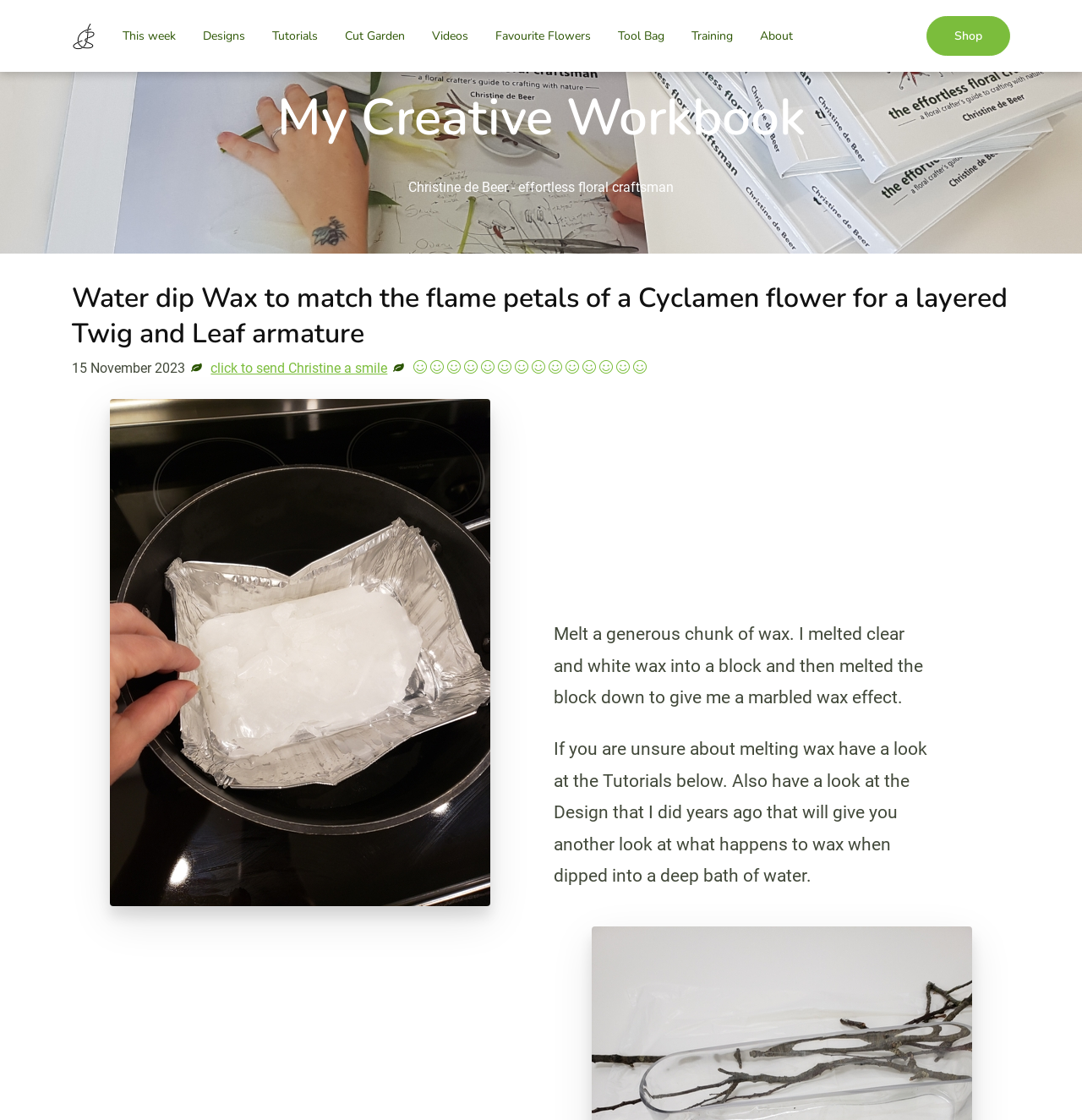Provide a thorough summary of the webpage.

The webpage is a tutorial page focused on a specific craft technique, "Water dip Wax to match the flame petals of a Cyclamen flower for a layered Twig and Leaf armature". At the top left corner, there is a logo image with a corresponding link. Below the logo, there is a navigation menu with 10 links, including "This week", "Designs", "Tutorials", and others, which are evenly spaced and aligned horizontally.

The title of the webpage, "My Creative Workbook", is displayed prominently in the top center of the page. Below the title, there is a subtitle, "Christine de Beer - effortless floral craftsman", which provides more information about the author.

The main content of the page is a tutorial, which starts with a heading that matches the title of the page. The tutorial includes a date, "15 November 2023", and a link to send a message to Christine. The tutorial itself is divided into sections, with an image of melted wax in the top right corner, accompanied by a descriptive text that explains the process of melting wax. There are also additional texts that provide more information and resources, including a mention of tutorials and designs that can be found below.

Overall, the webpage is focused on providing a step-by-step guide to a specific craft technique, with clear headings, images, and descriptive texts that help to explain the process.